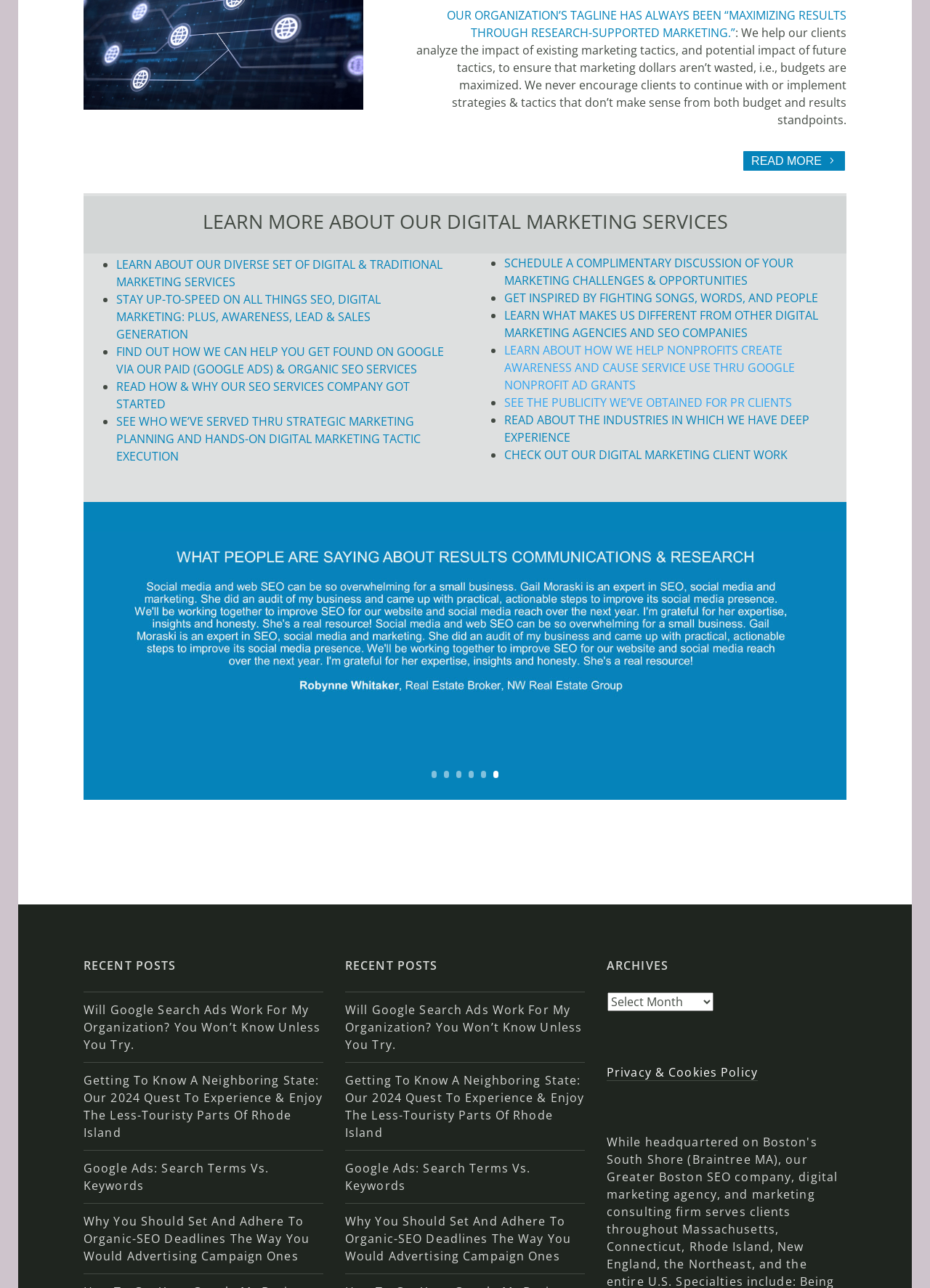Calculate the bounding box coordinates of the UI element given the description: "MARKETING CHALLENGES & OPPORTUNITIES".

[0.542, 0.211, 0.804, 0.23]